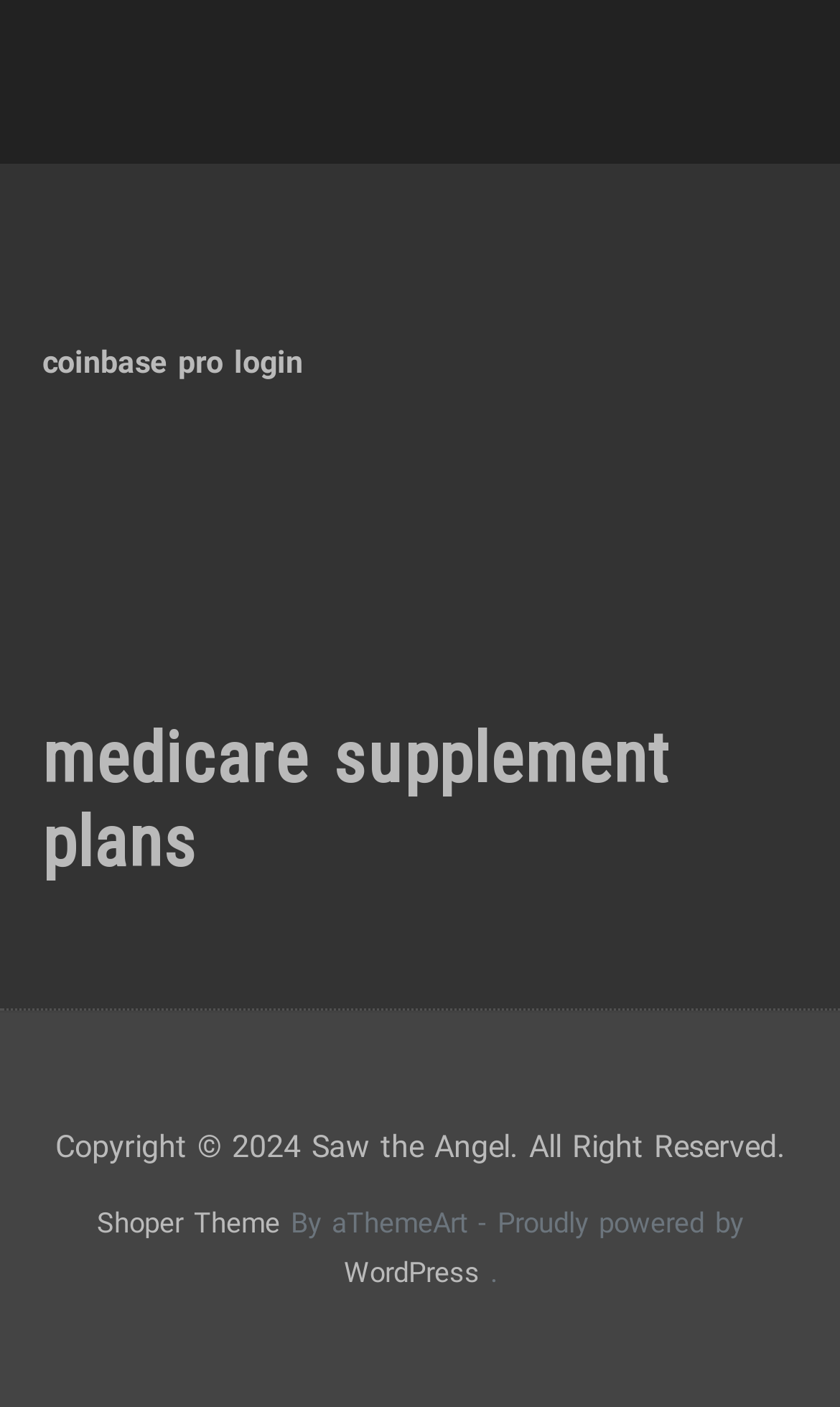What is the topic of the main heading?
Please respond to the question thoroughly and include all relevant details.

I determined the topic of the main heading by examining the heading element with the text 'Medicare supplement plans' in the middle of the page, which suggests that the website is discussing this topic.